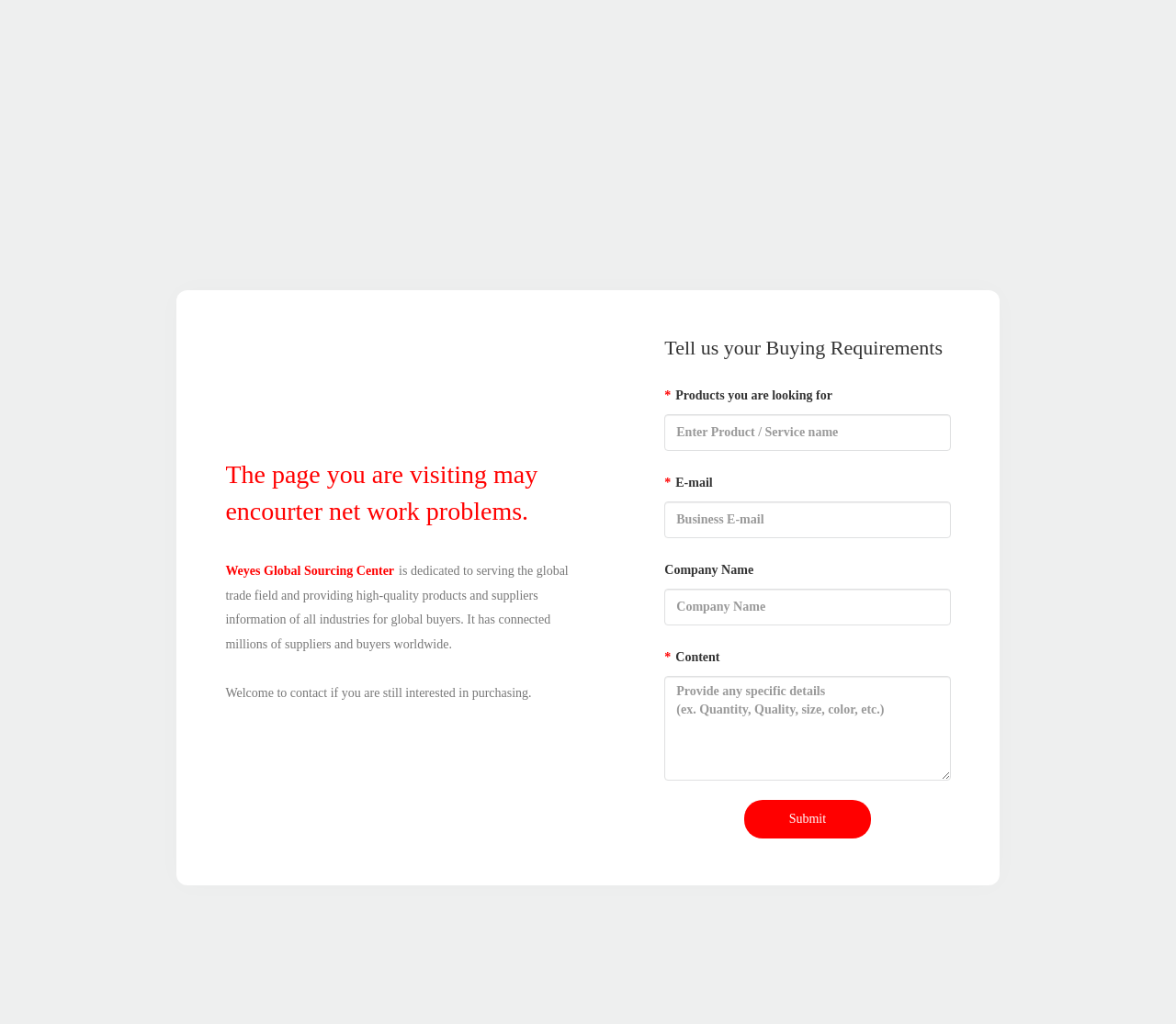Provide a brief response to the question below using a single word or phrase: 
Is Company Name a required field?

No